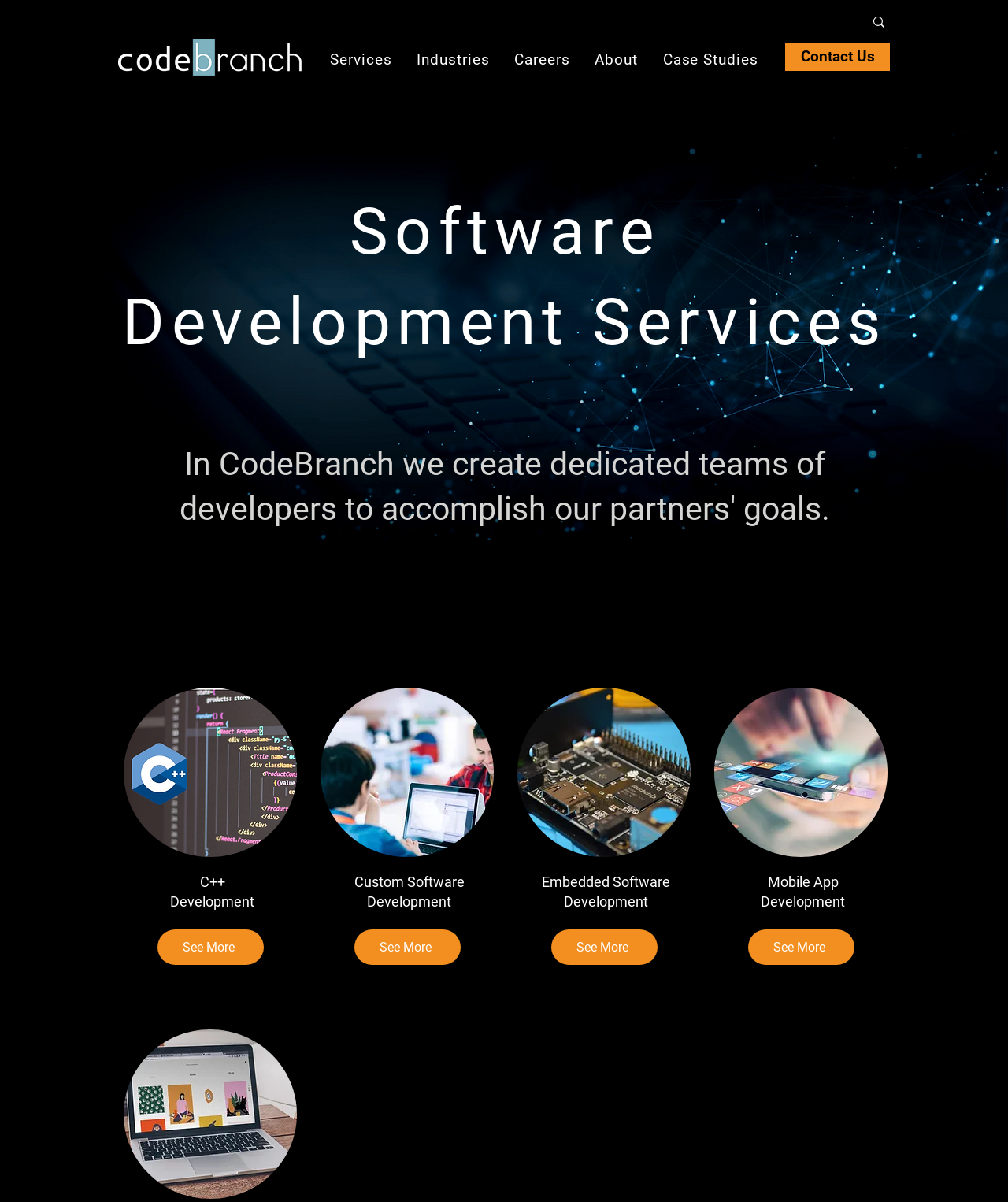Utilize the details in the image to thoroughly answer the following question: What is the text on the search box?

I looked at the search box element and found the text 'What are you looking for?' inside it, which is the default text displayed in the search box.